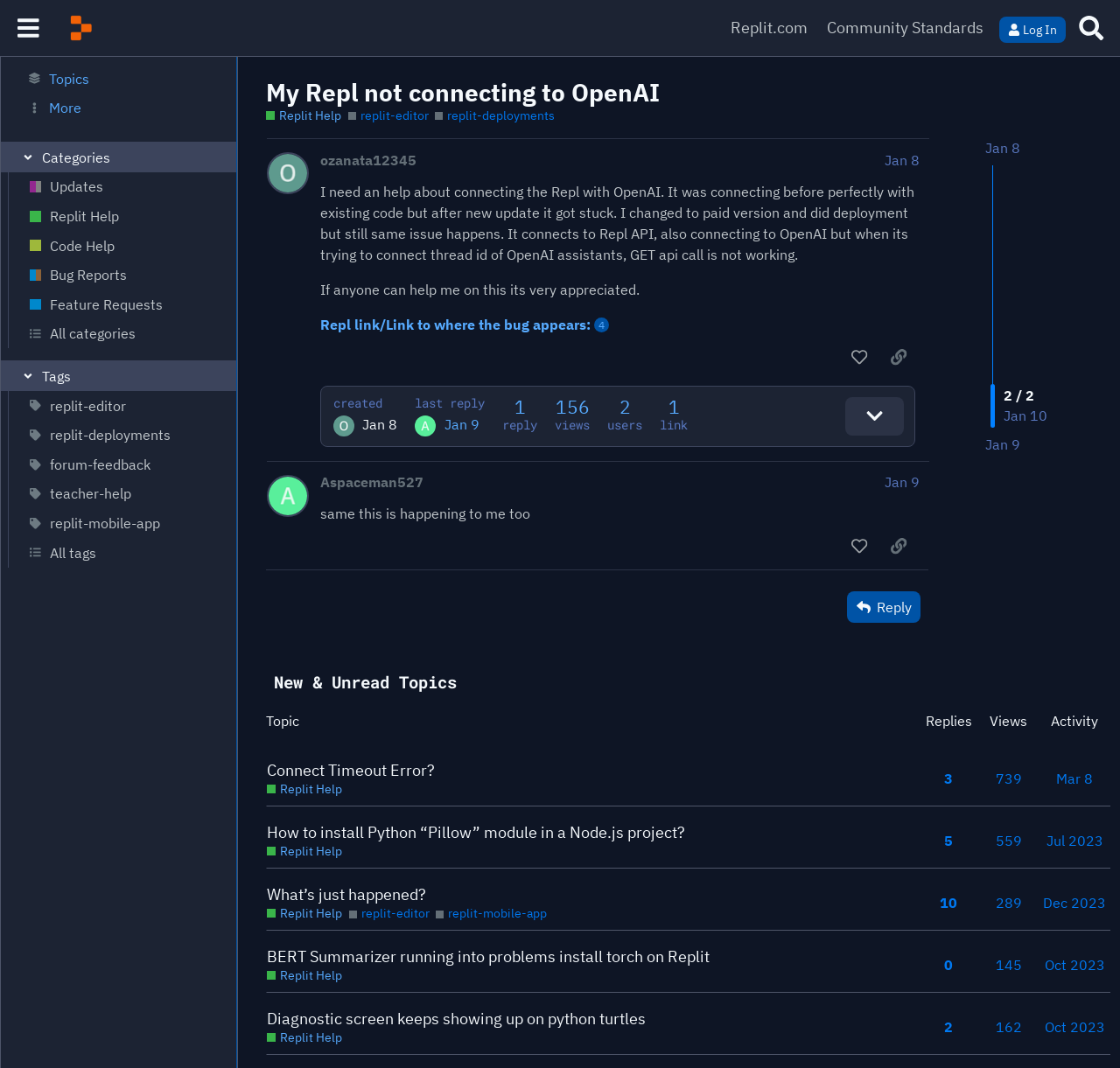Determine the bounding box coordinates of the UI element described by: "Categories".

[0.016, 0.139, 0.195, 0.156]